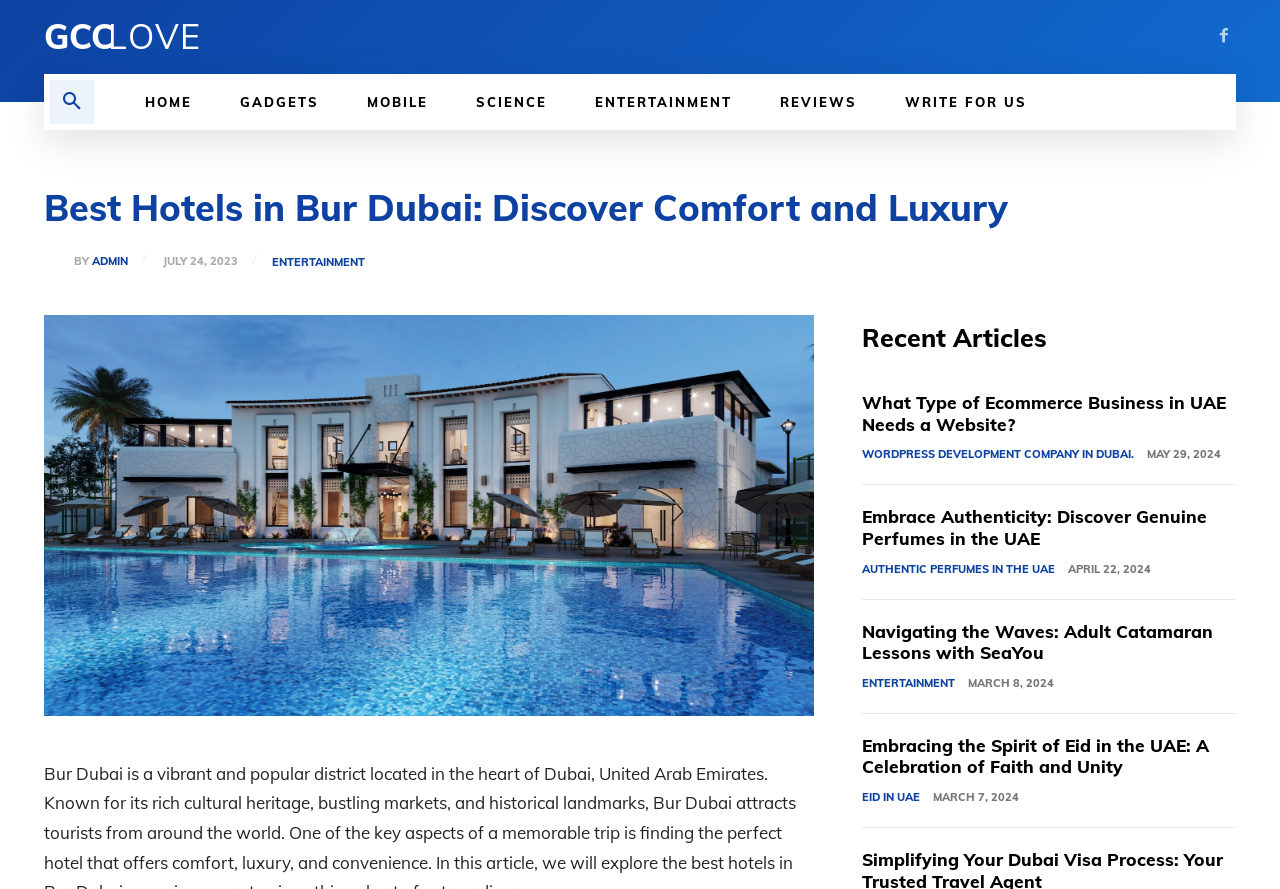Identify and extract the heading text of the webpage.

Best Hotels in Bur Dubai: Discover Comfort and Luxury